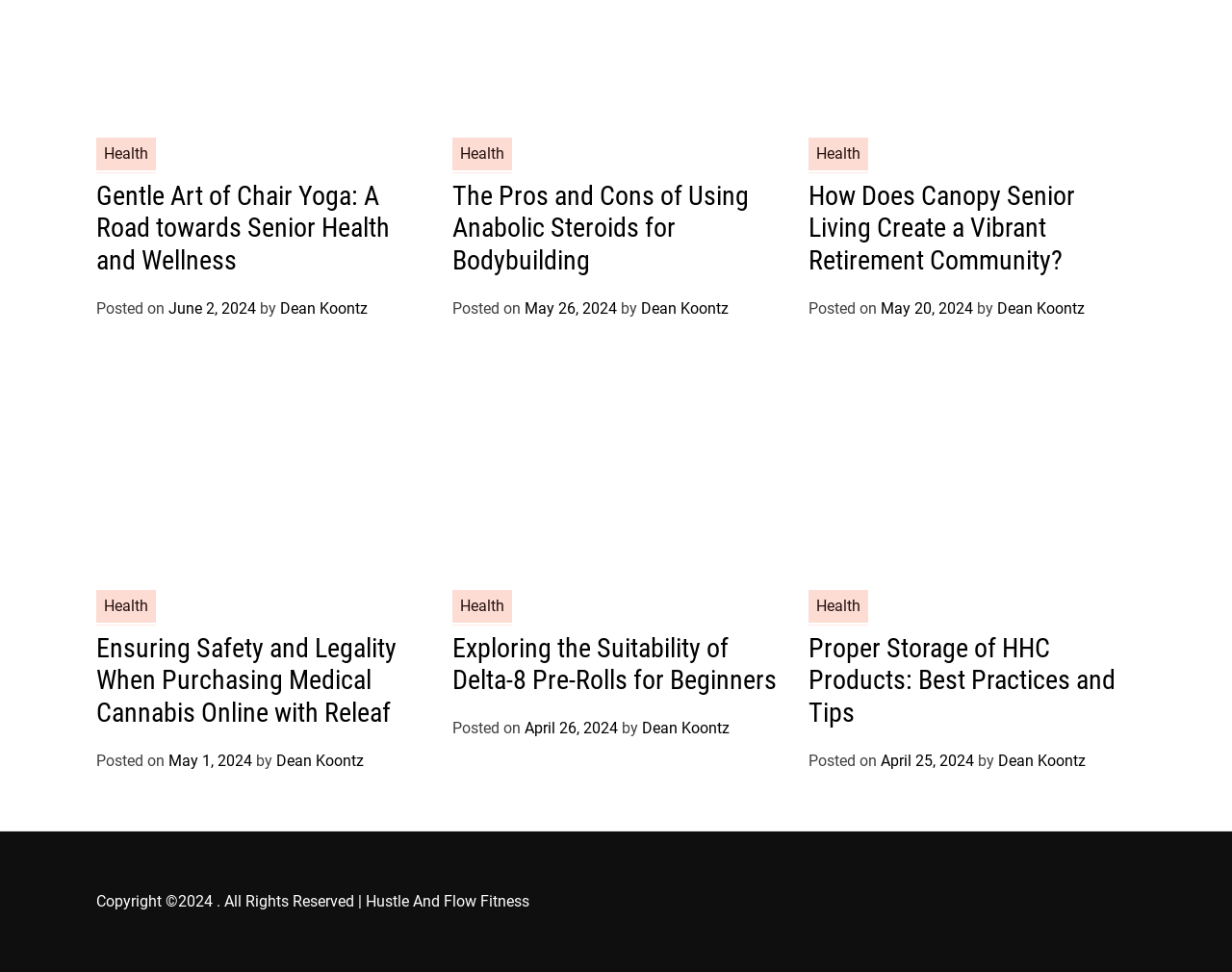What is the category of the first article?
Please look at the screenshot and answer using one word or phrase.

Health